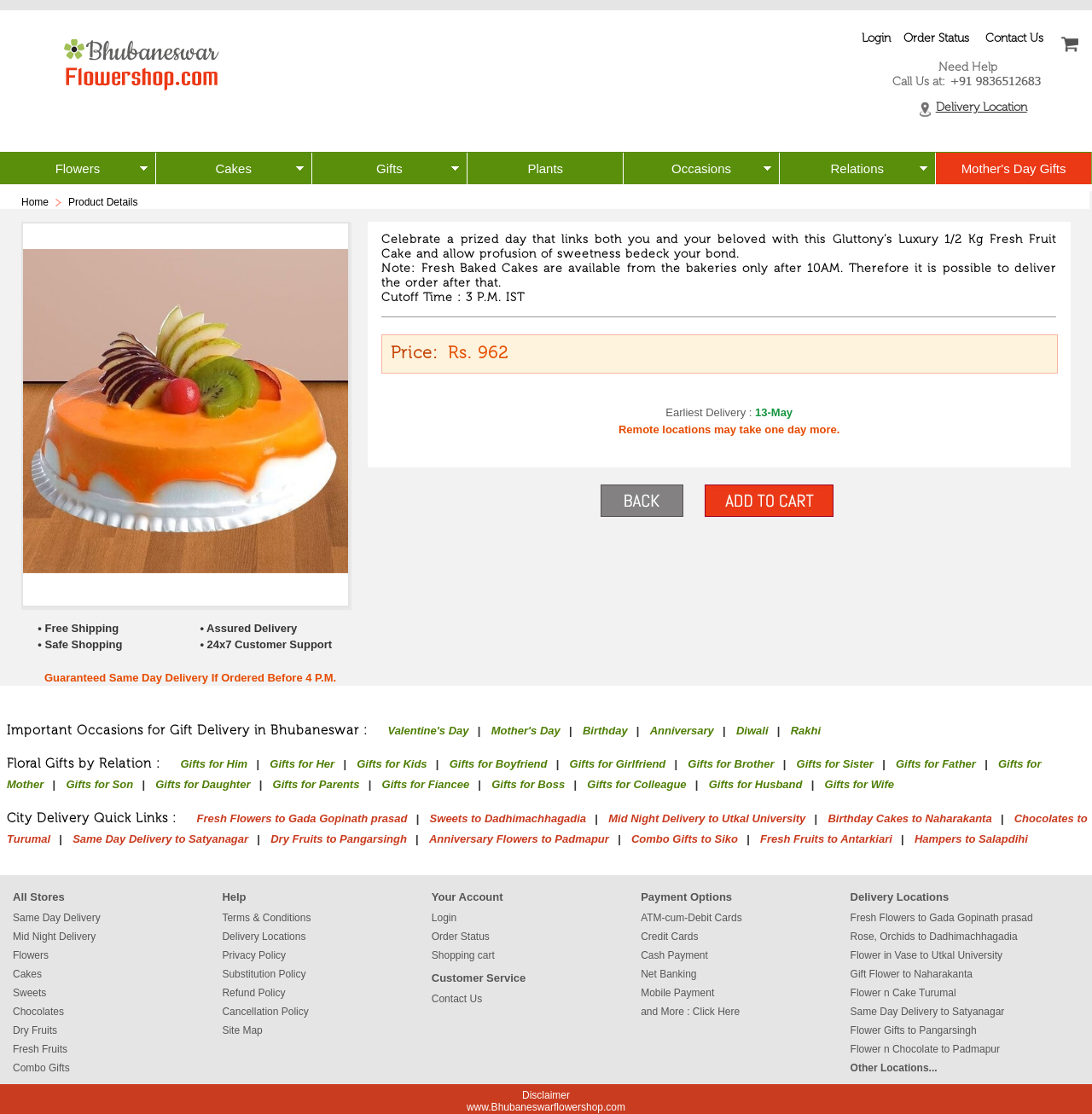Please identify the bounding box coordinates of the clickable area that will fulfill the following instruction: "Click on the 'Login' link". The coordinates should be in the format of four float numbers between 0 and 1, i.e., [left, top, right, bottom].

[0.785, 0.02, 0.823, 0.048]